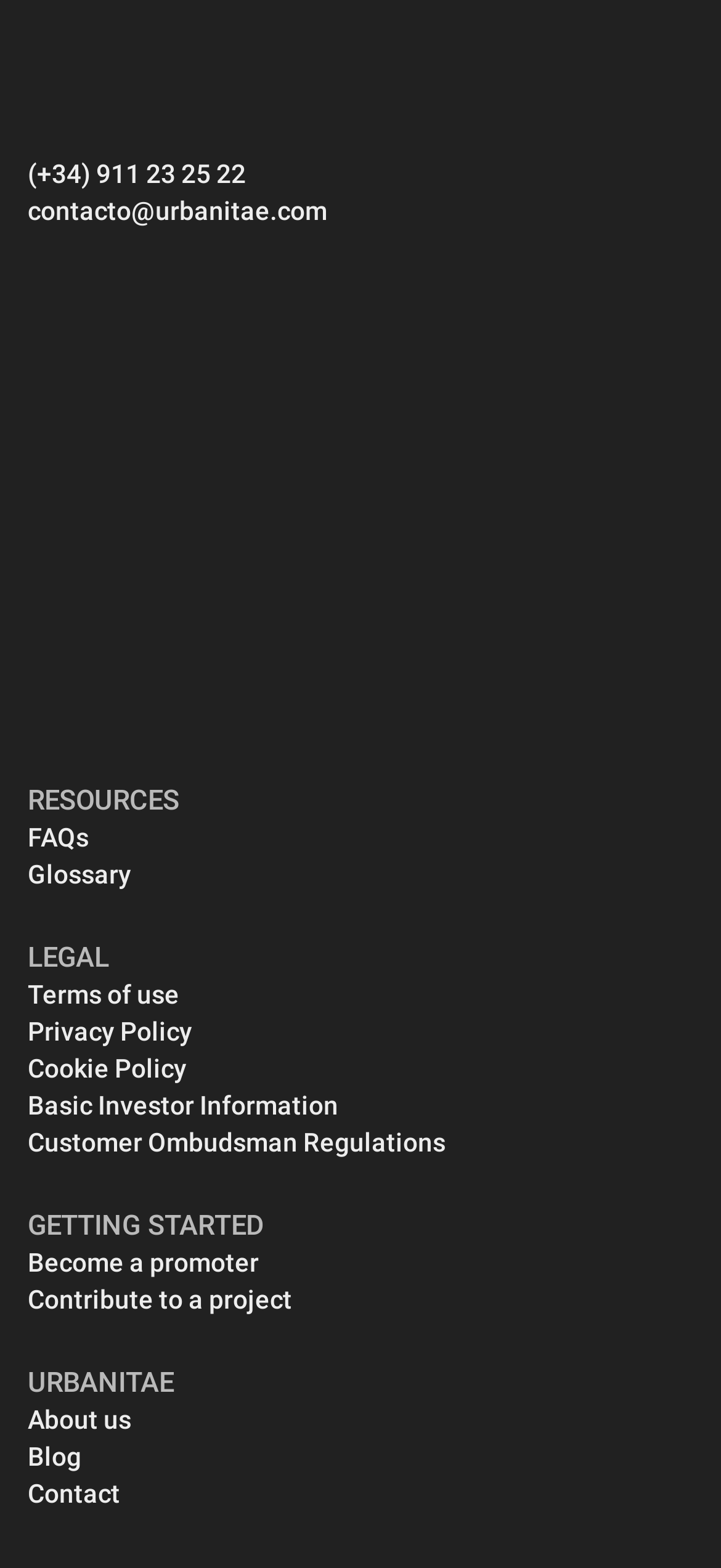Can you look at the image and give a comprehensive answer to the question:
What is the purpose of this website?

Based on the various links and resources available on this website, it appears that the purpose of this website is related to crowdfunding, allowing users to contribute to projects and become promoters.